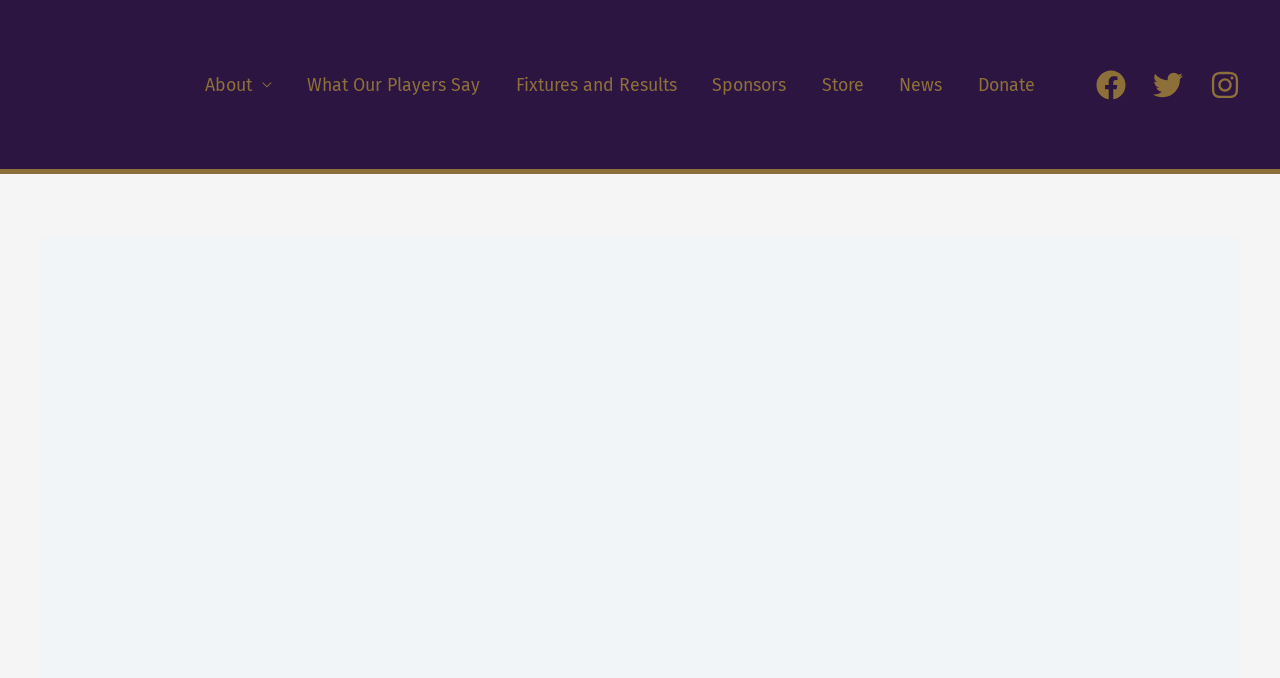Provide a short, one-word or phrase answer to the question below:
How many navigation links are present?

8